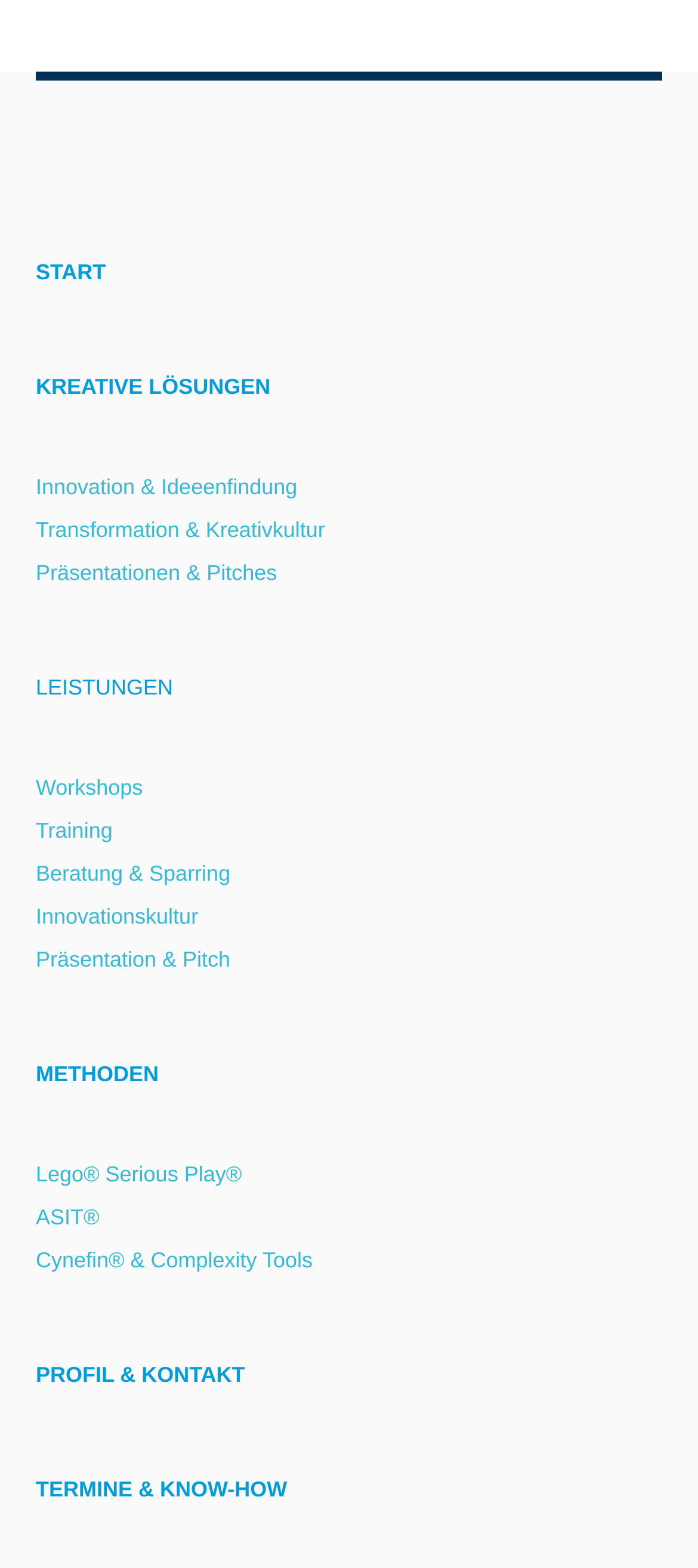Predict the bounding box of the UI element based on this description: "Minitmoog".

None